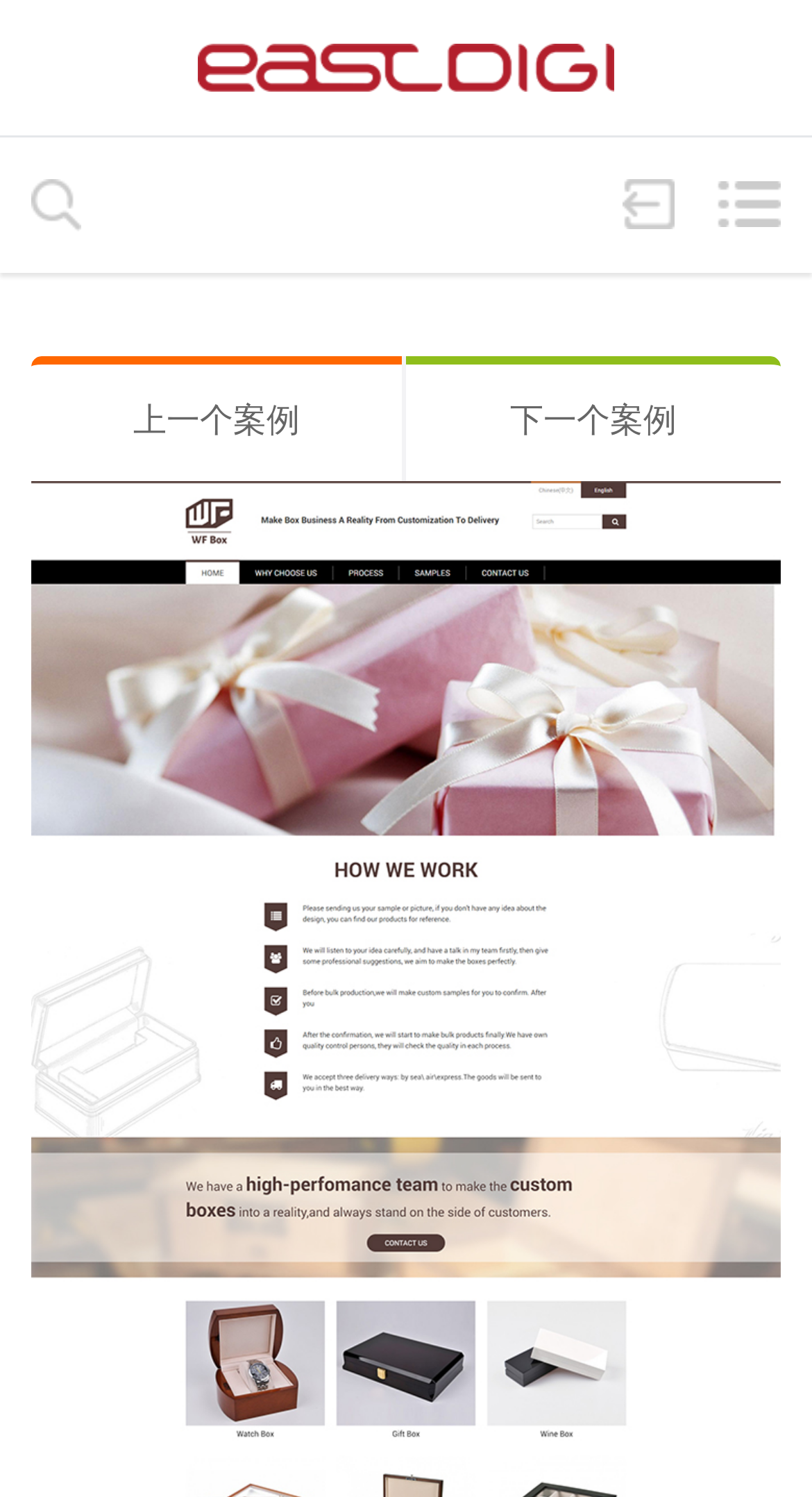Give a one-word or short phrase answer to the question: 
What is the logo above the main heading?

隽永东方案例中心